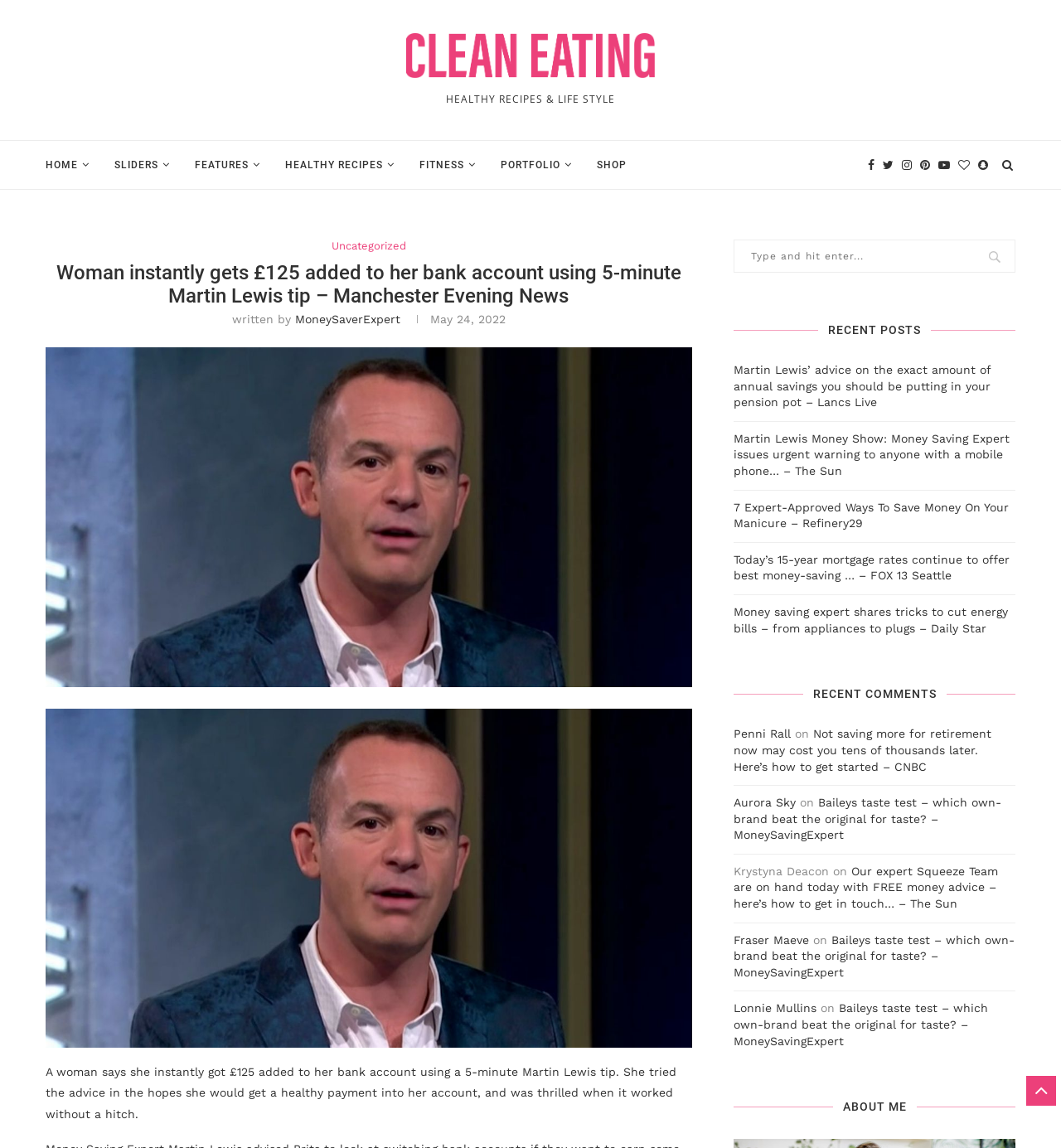Find the headline of the webpage and generate its text content.

Woman instantly gets £125 added to her bank account using 5-minute Martin Lewis tip – Manchester Evening News